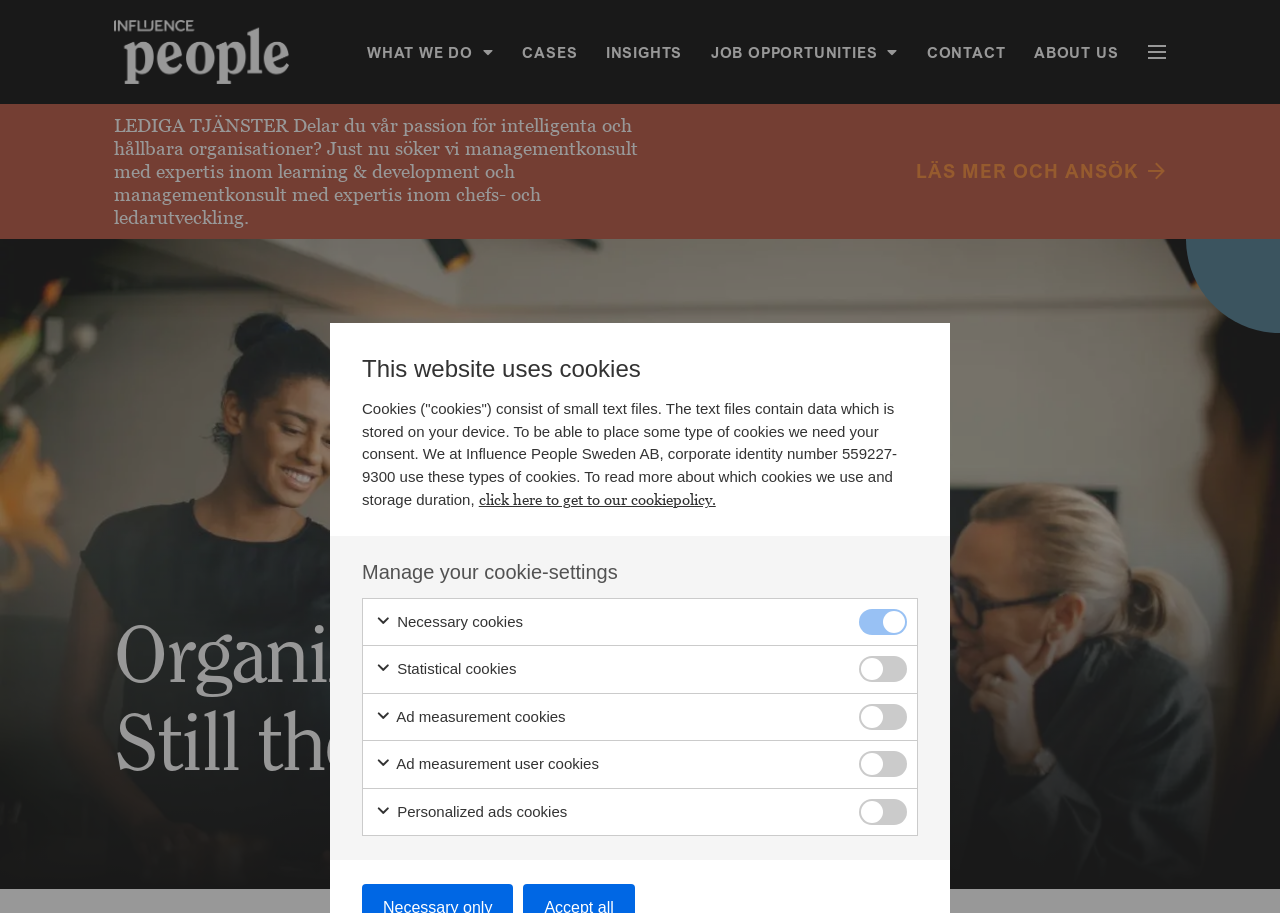Extract the bounding box coordinates for the UI element described as: "parent_node: Ad measurement user cookies".

[0.671, 0.823, 0.709, 0.851]